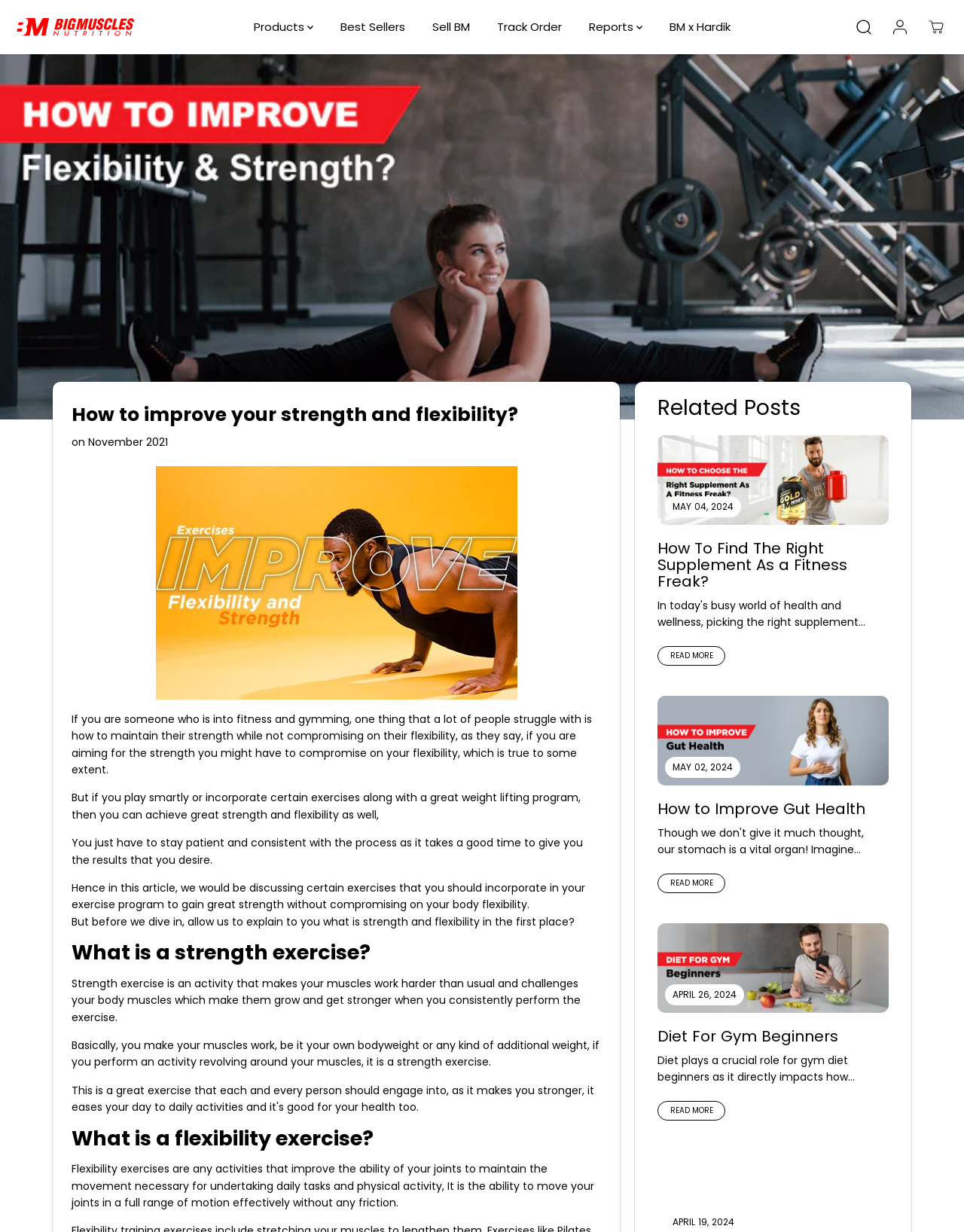What is the purpose of strength exercises?
Please provide a single word or phrase answer based on the image.

Make muscles work harder